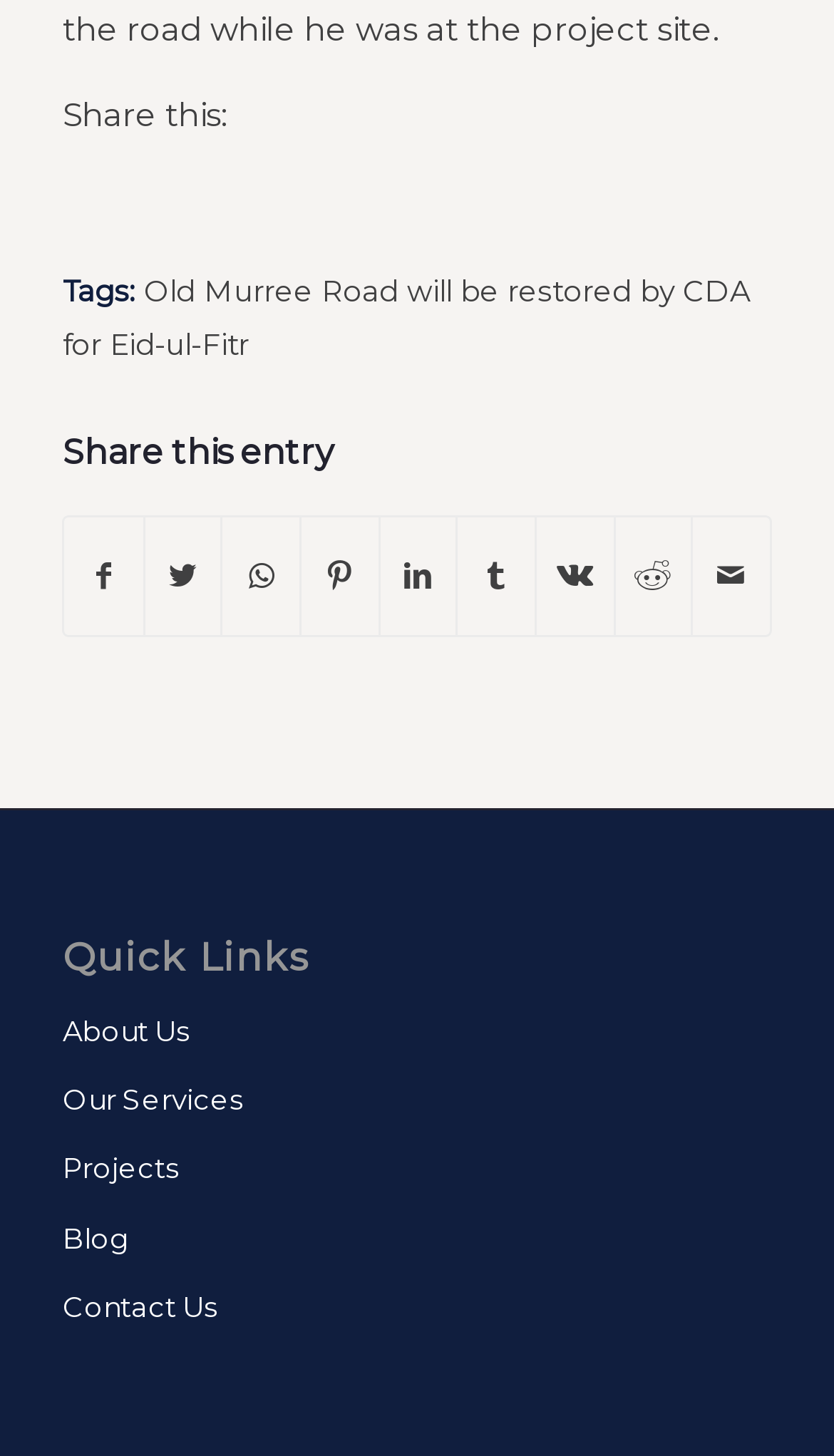Find the bounding box coordinates of the element I should click to carry out the following instruction: "Share this entry on Facebook".

[0.078, 0.355, 0.171, 0.436]